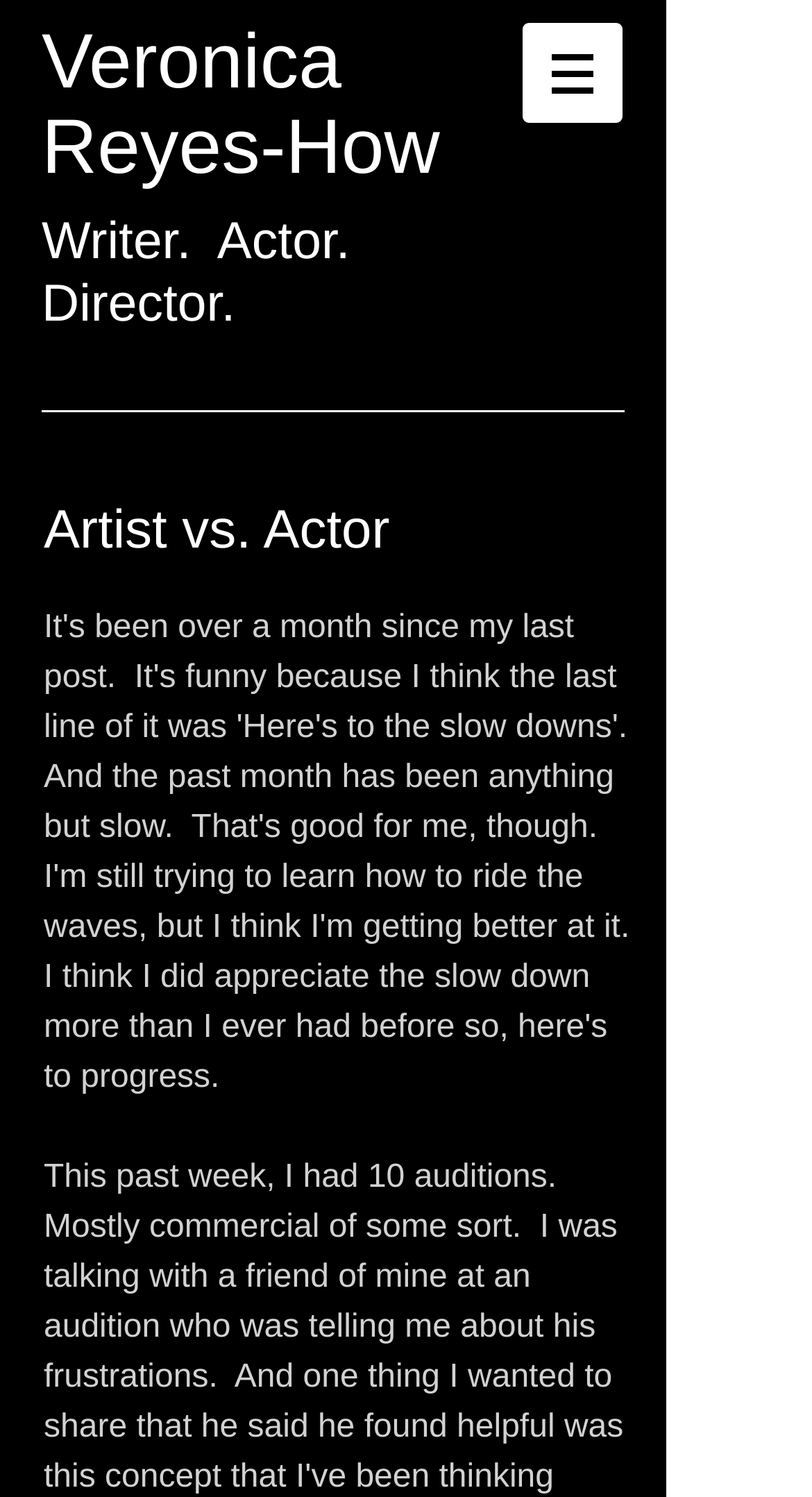Write an exhaustive caption that covers the webpage's main aspects.

The webpage is titled "Artist vs. Actor" and appears to be a personal blog or website. At the top left, there is a heading that reads "Veronica Reyes - How". Below this heading, there is another heading that describes the author as a "Writer. Actor. Director.".

On the top right, there is a navigation menu labeled "Site" with a dropdown button that contains an image. The navigation menu is relatively small, taking up about 12% of the screen width.

The main content of the webpage is headed by a title "Artist vs. Actor", which is centered on the page. Below this title, there is a block of text that is not fully described in the accessibility tree, but it appears to be a personal reflection or blog post. The text is divided into paragraphs, with one paragraph starting with the phrase "It's been over a month since my last post.".

There is no prominent image on the page, aside from the small icon in the navigation menu. The overall layout is simple, with a focus on the text content.